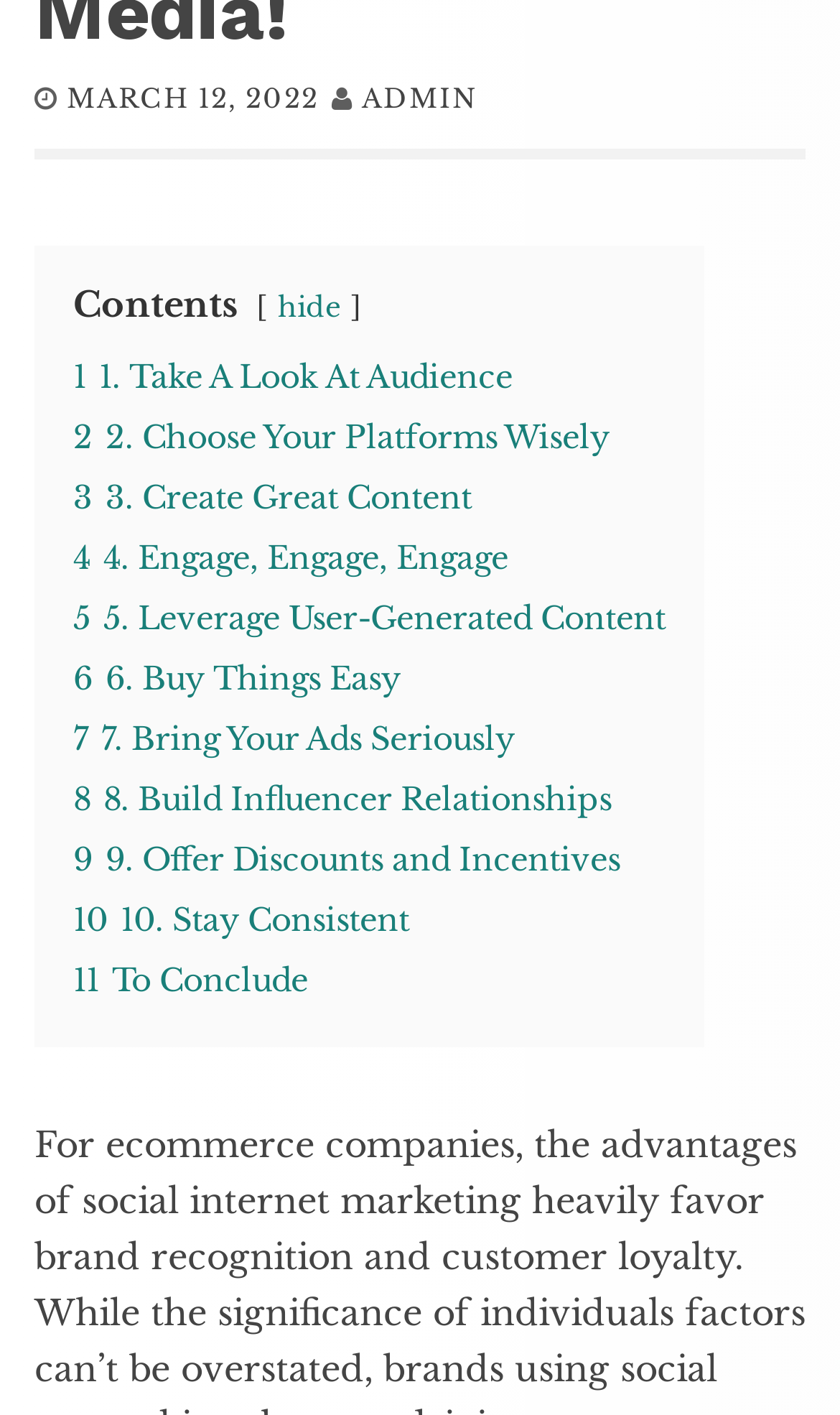Locate the UI element that matches the description 8 8. Build Influencer Relationships in the webpage screenshot. Return the bounding box coordinates in the format (top-left x, top-left y, bottom-right x, bottom-right y), with values ranging from 0 to 1.

[0.087, 0.552, 0.728, 0.579]